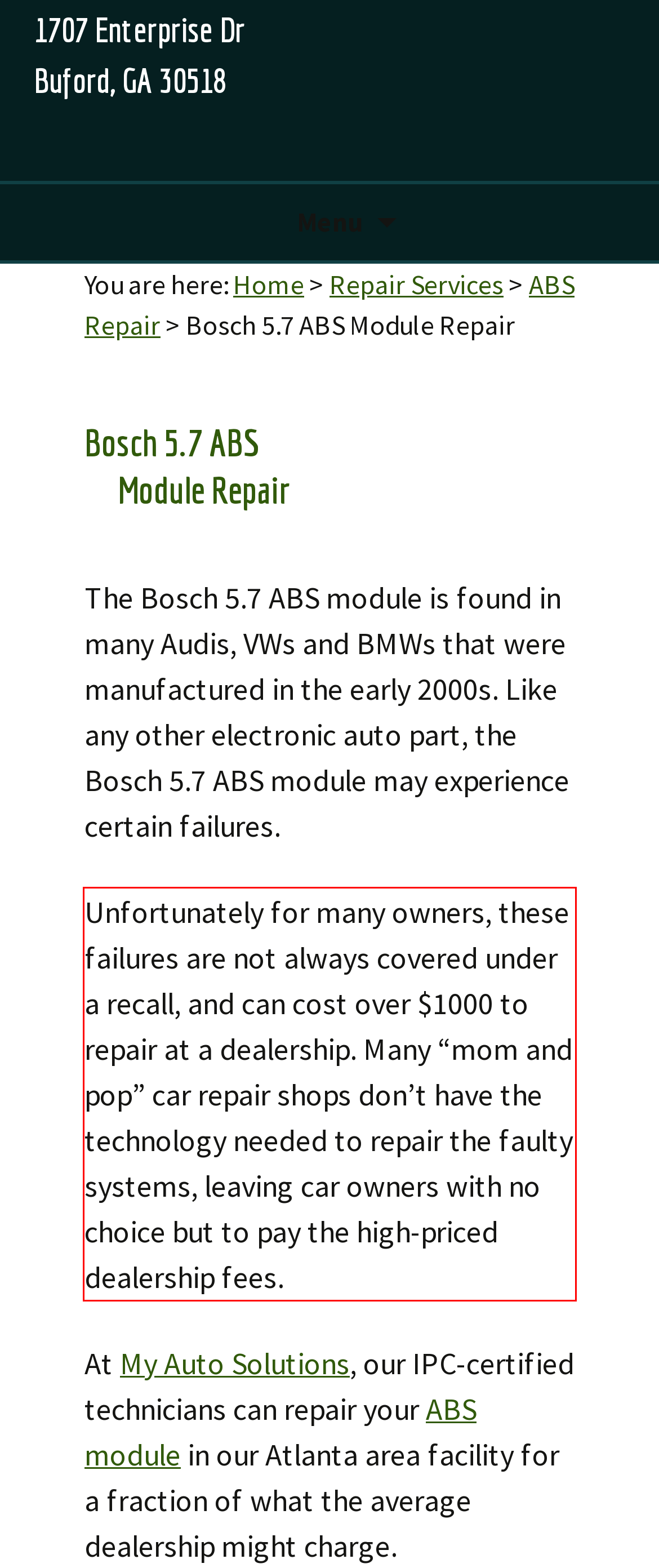Using the provided screenshot of a webpage, recognize and generate the text found within the red rectangle bounding box.

Unfortunately for many owners, these failures are not always covered under a recall, and can cost over $1000 to repair at a dealership. Many “mom and pop” car repair shops don’t have the technology needed to repair the faulty systems, leaving car owners with no choice but to pay the high-priced dealership fees.